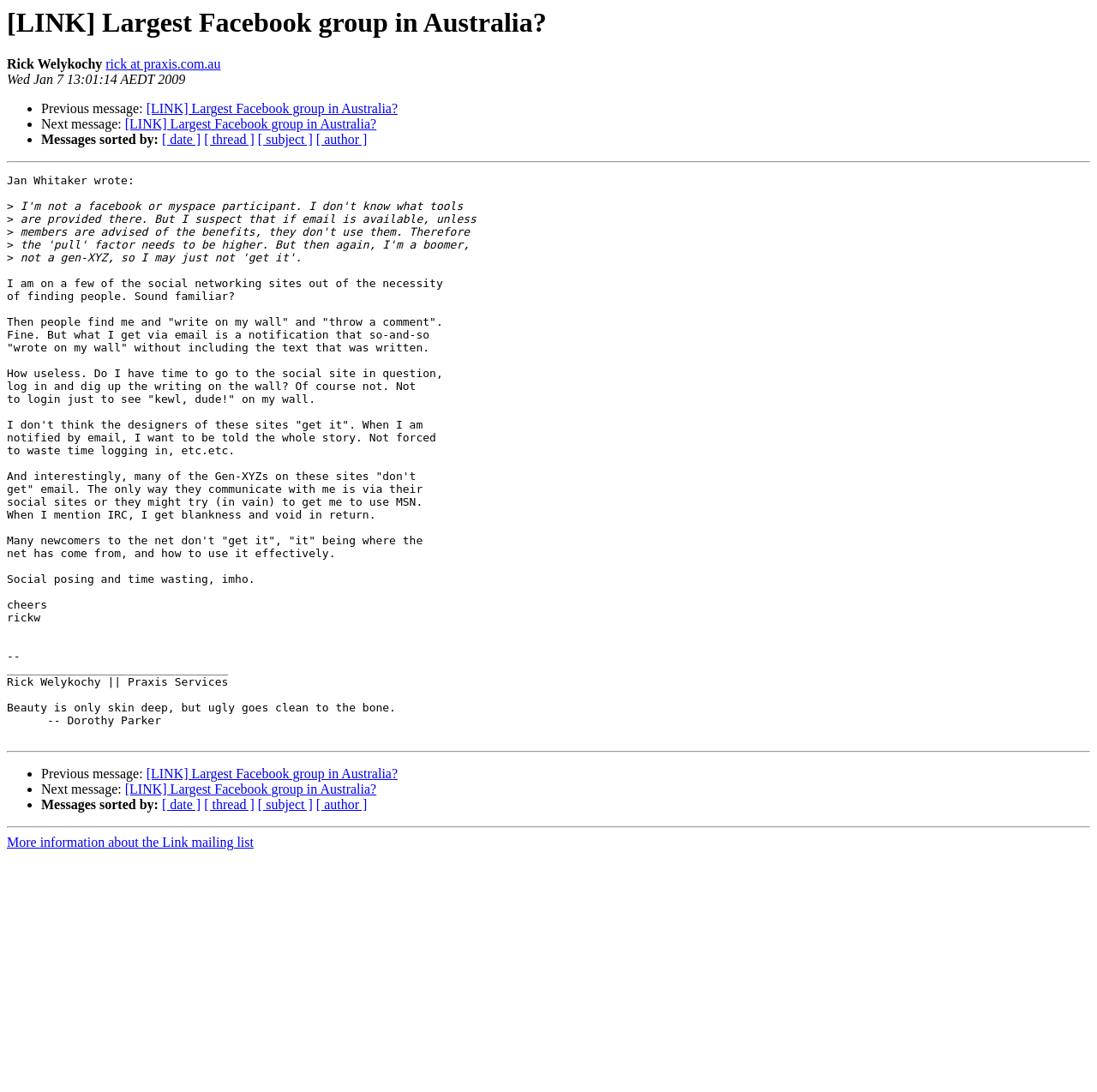What is the problem with email notifications?
Use the image to answer the question with a single word or phrase.

Lack of context